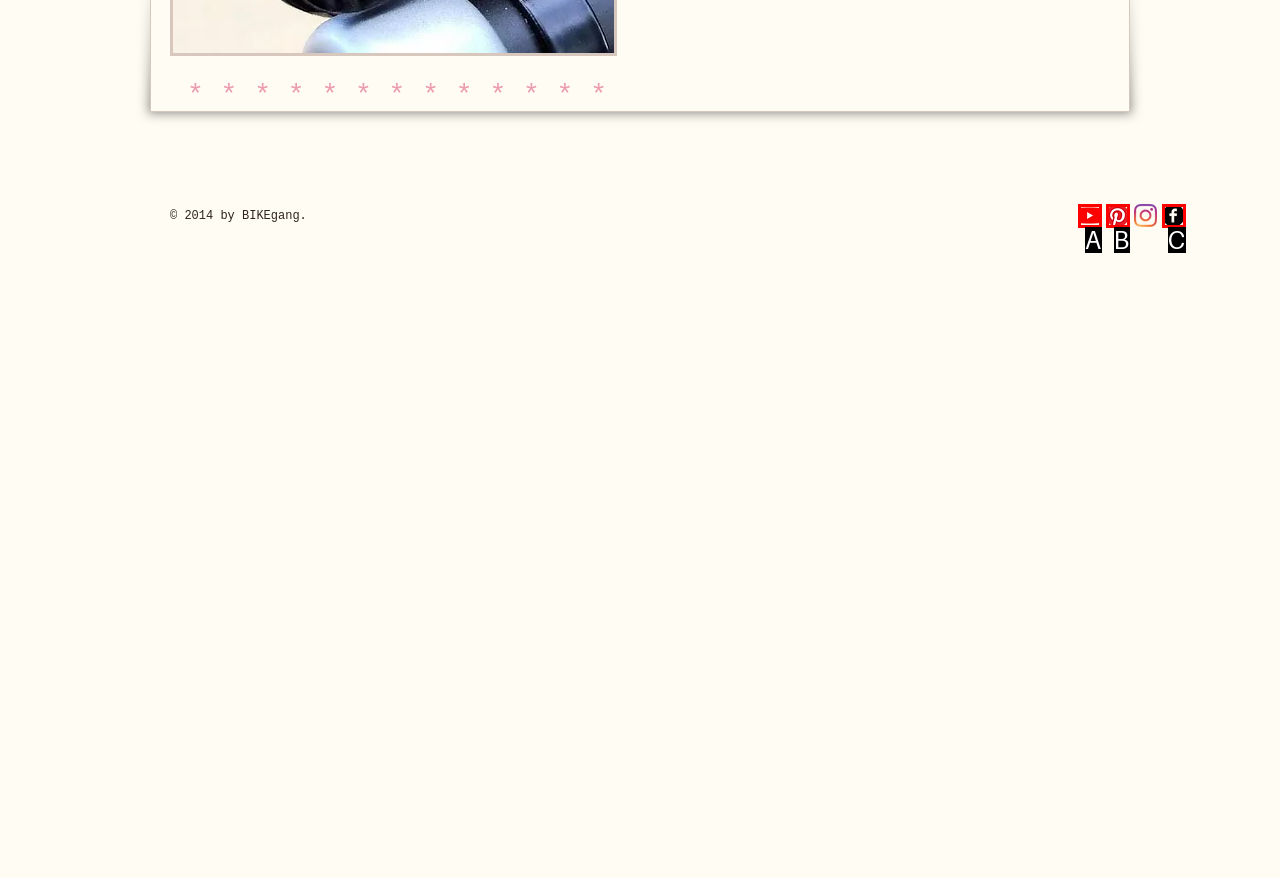Determine the HTML element that aligns with the description: aria-label="YouTube"
Answer by stating the letter of the appropriate option from the available choices.

A